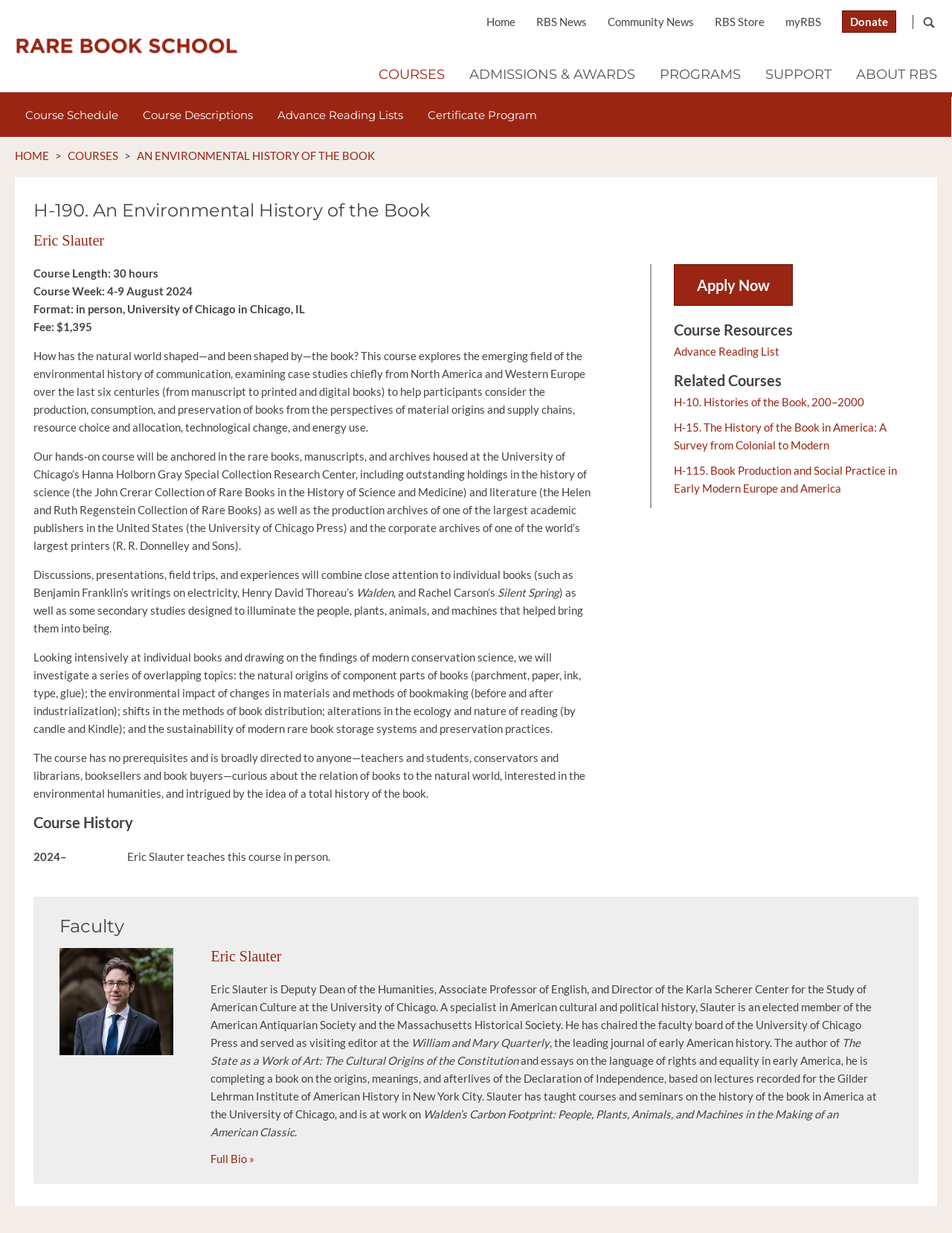Describe every aspect of the webpage comprehensively.

This webpage is about a course titled "An Environmental History of the Book" offered by the Rare Book School. The course is 30 hours long, taking place from August 4-9, 2024, in person at the University of Chicago in Chicago, IL, and costs $1,395.

At the top of the page, there are several links to different sections of the Rare Book School website, including "Home", "RBS News", "Community News", "RBS Store", "myRBS", "Donate", "COURSES", "ADMISSIONS & AWARDS", "PROGRAMS", "SUPPORT", and "ABOUT RBS".

Below the links, there is a brief description of the course, which explores the environmental history of communication, examining the production, consumption, and preservation of books from the perspectives of material origins and supply chains, resource choice and allocation, technological change, and energy use.

The course details are presented in a series of paragraphs, including the course length, week, format, and fee. The course description is followed by a detailed outline of the topics that will be covered, including the natural origins of book components, the environmental impact of changes in bookmaking, and the sustainability of modern rare book storage systems.

On the right side of the page, there are links to "Apply Now", "Course Resources", and "Related Courses". The "Course Resources" section includes a link to the "Advance Reading List", and the "Related Courses" section lists three other courses offered by the Rare Book School.

At the bottom of the page, there is a section dedicated to the course instructor, Eric Slauter, which includes a photo, a brief bio, and a link to his full bio. The bio describes Slauter's academic background, research interests, and publications, including a book titled "The State as a Work of Art: The Cultural Origins of the Constitution" and an upcoming book on the origins, meanings, and afterlives of the Declaration of Independence.